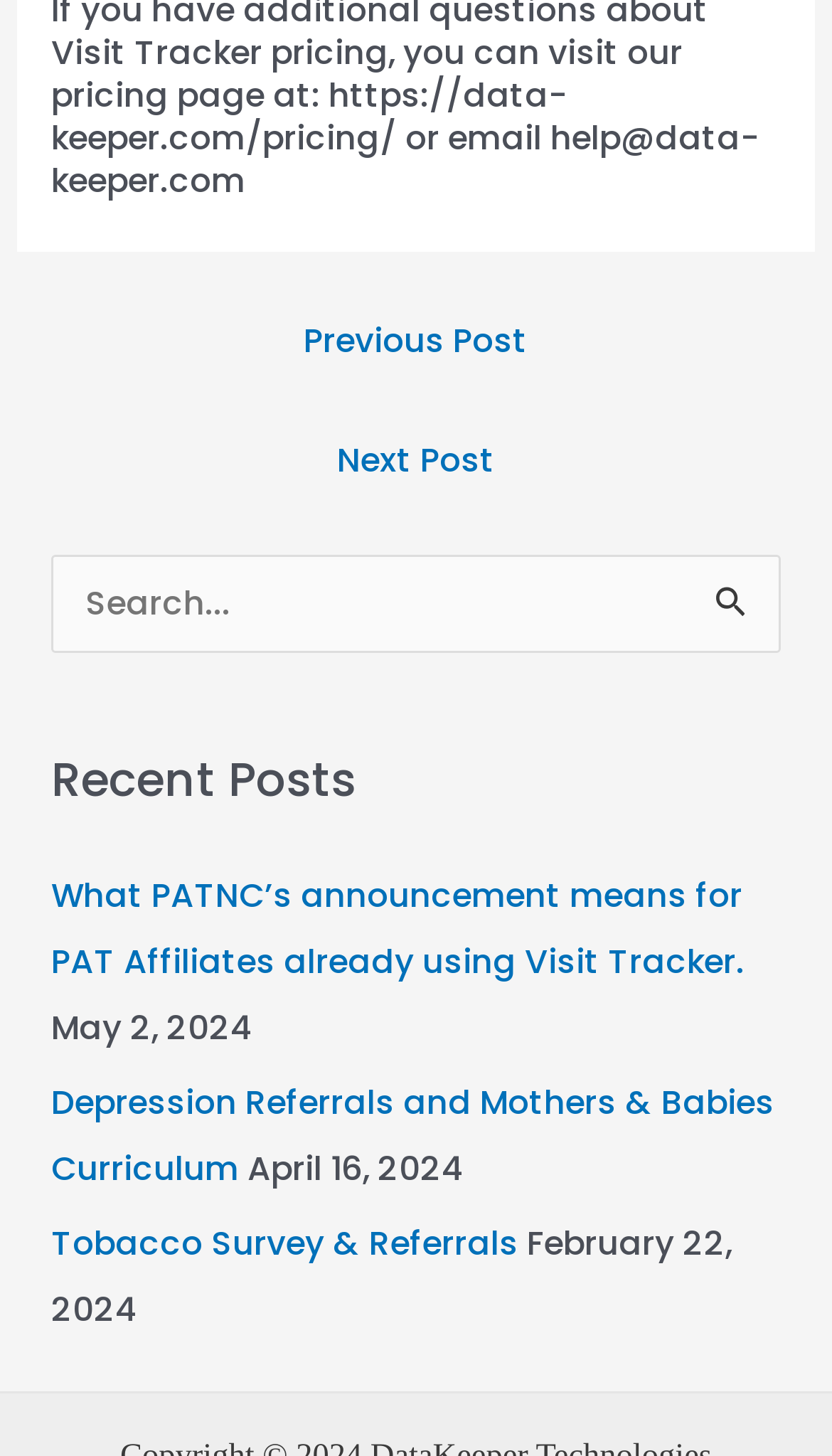Provide the bounding box coordinates of the HTML element this sentence describes: "Search". The bounding box coordinates consist of four float numbers between 0 and 1, i.e., [left, top, right, bottom].

[0.859, 0.399, 0.9, 0.43]